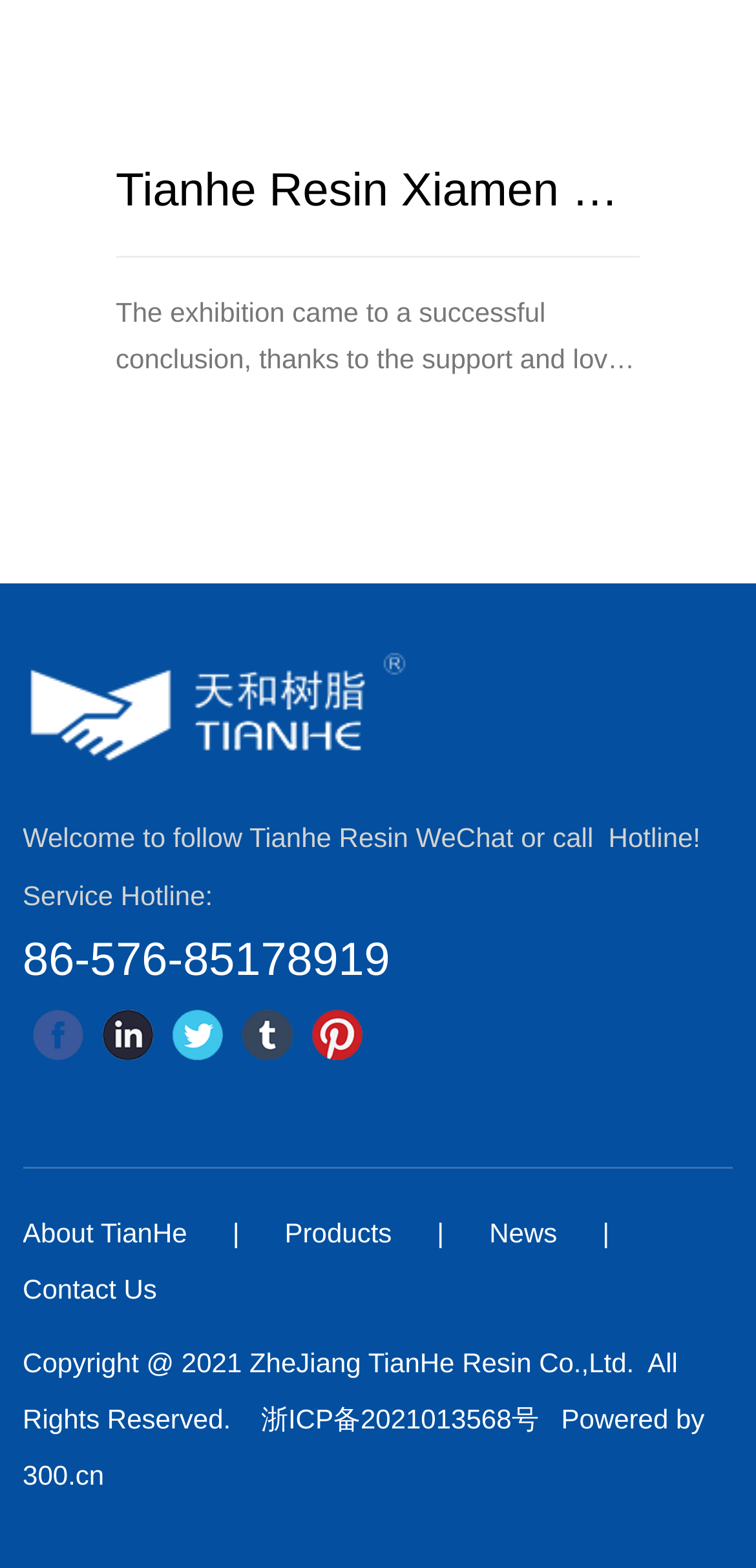Provide a short, one-word or phrase answer to the question below:
What is the copyright year of the webpage?

2021